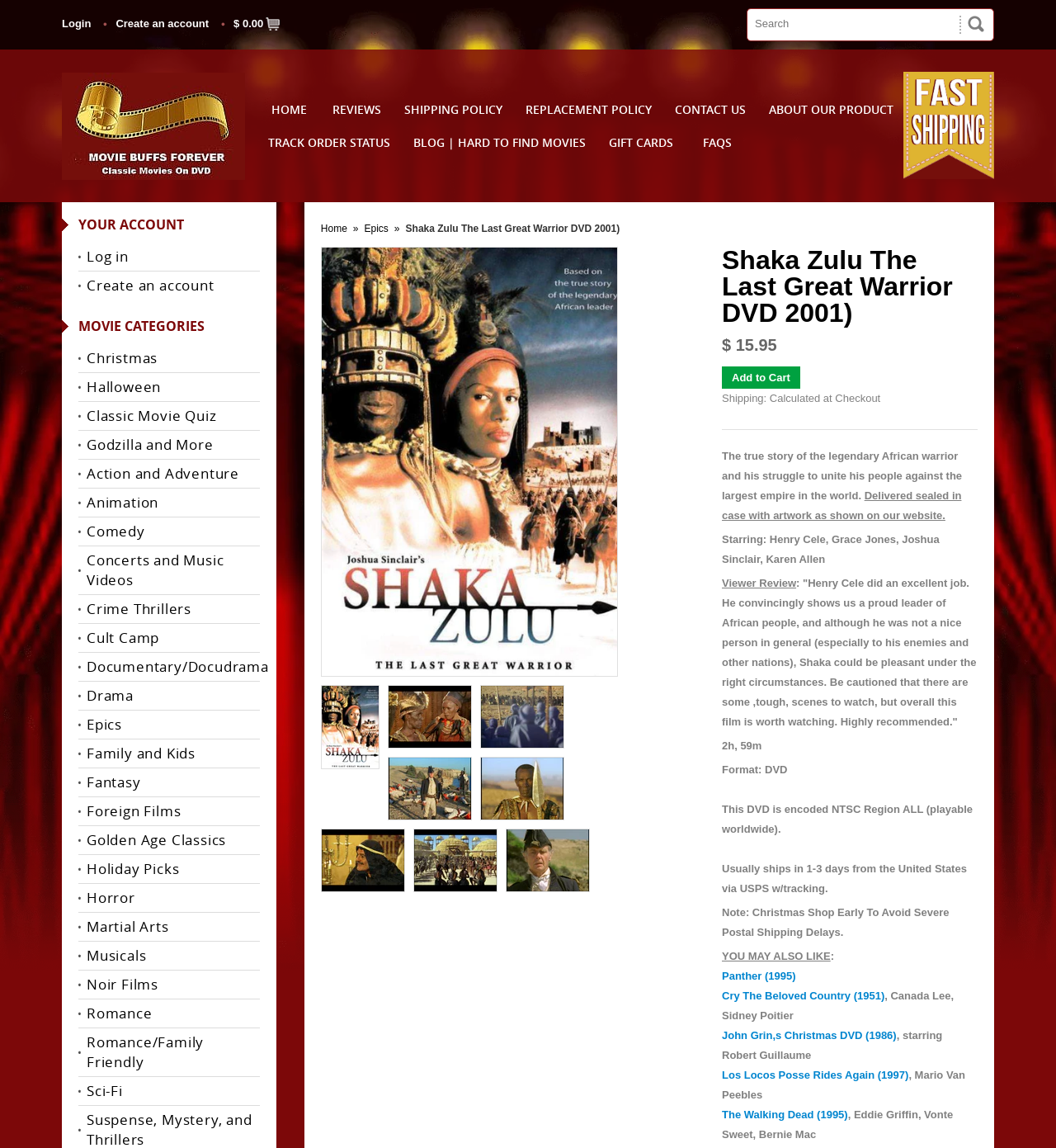Determine the bounding box for the described UI element: "value="Preview/Post Message"".

None